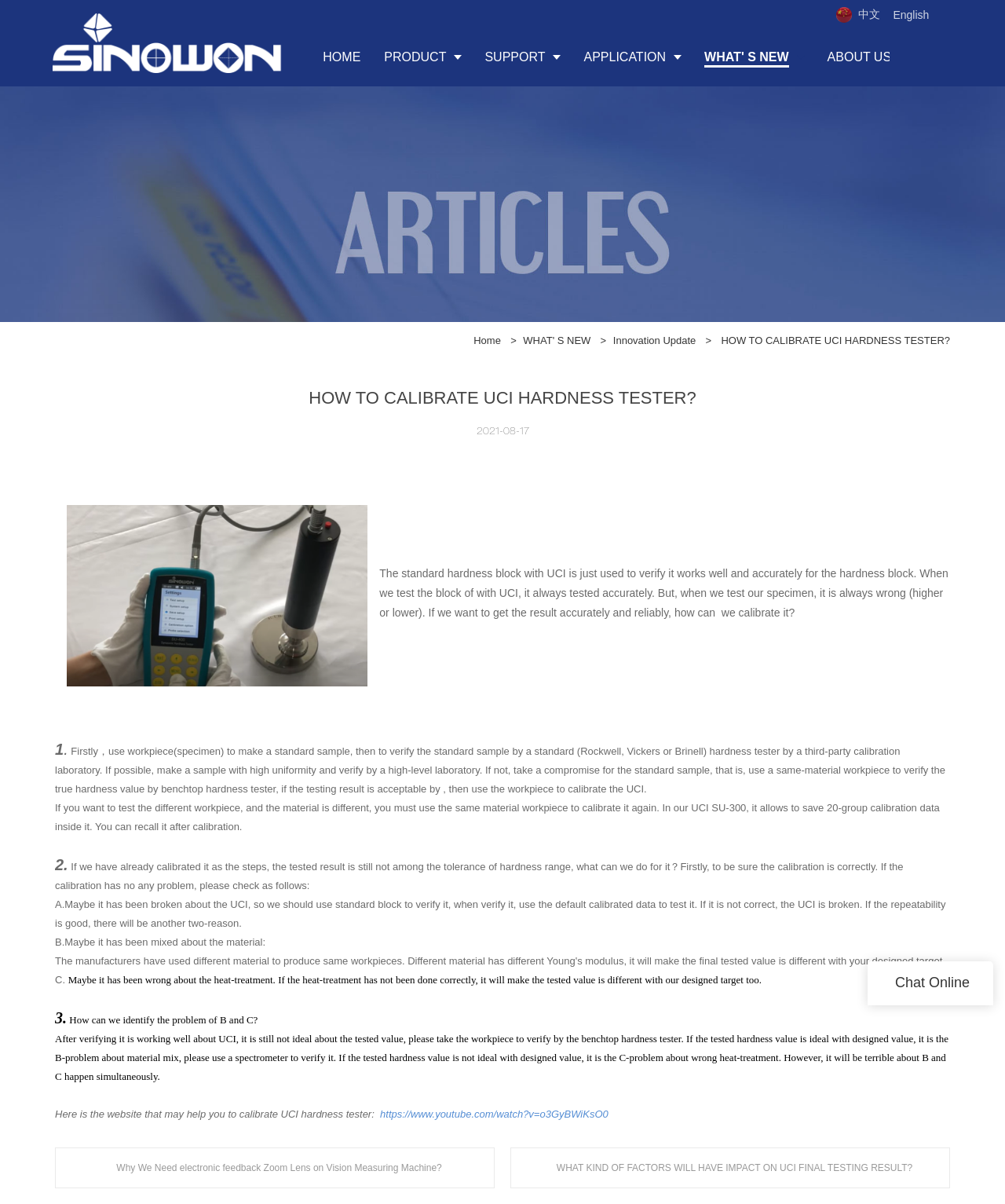Provide the bounding box coordinates for the area that should be clicked to complete the instruction: "Click the 'Innovation Update' link".

[0.61, 0.278, 0.692, 0.288]